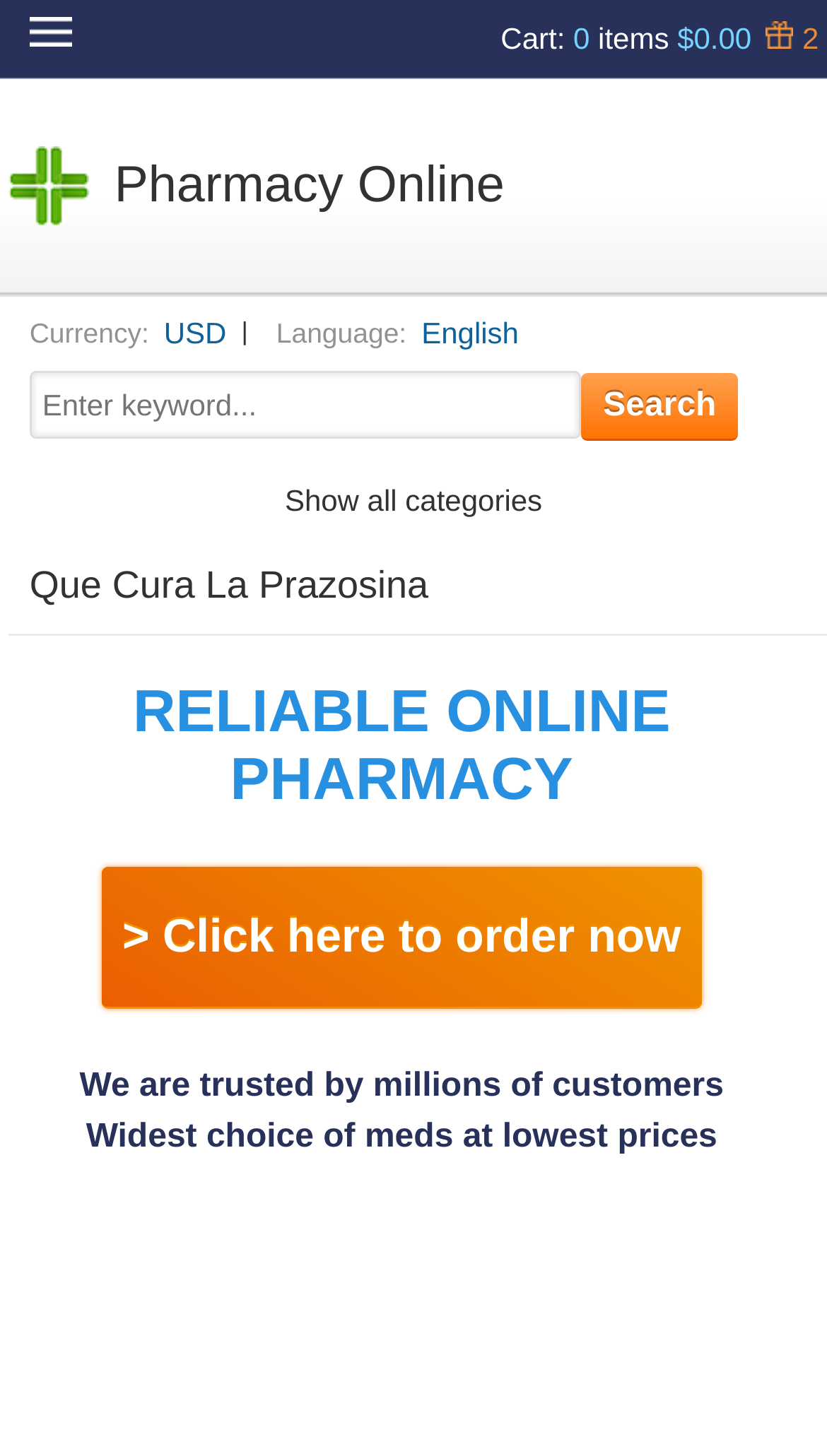Summarize the webpage with intricate details.

This webpage appears to be an online pharmacy website. At the top right corner, there is a cart section with the text "Cart" and "0 items" with a total cost of "$0.00". Next to it, there is a "Bonuses" section with the number "2". 

Below the top section, there is a table with a single row and cell containing a link to "Pharmacy Online". 

On the left side of the page, there are several sections of text, including "Currency: USD", "Language: English", and a search bar with a placeholder text "Enter keyword..." and a "Search" button. 

Further down, there is a section with the text "Show all categories" and a heading "Que Cura La Prazosina" which seems to be the title of the webpage. 

The main content of the page is divided into three sections with headings. The first section has a heading "RELIABLE ONLINE PHARMACY" and a call-to-action button "Click here to order now". The second section has a heading "We are trusted by millions of customers", and the third section has a heading "Widest choice of meds at lowest prices".